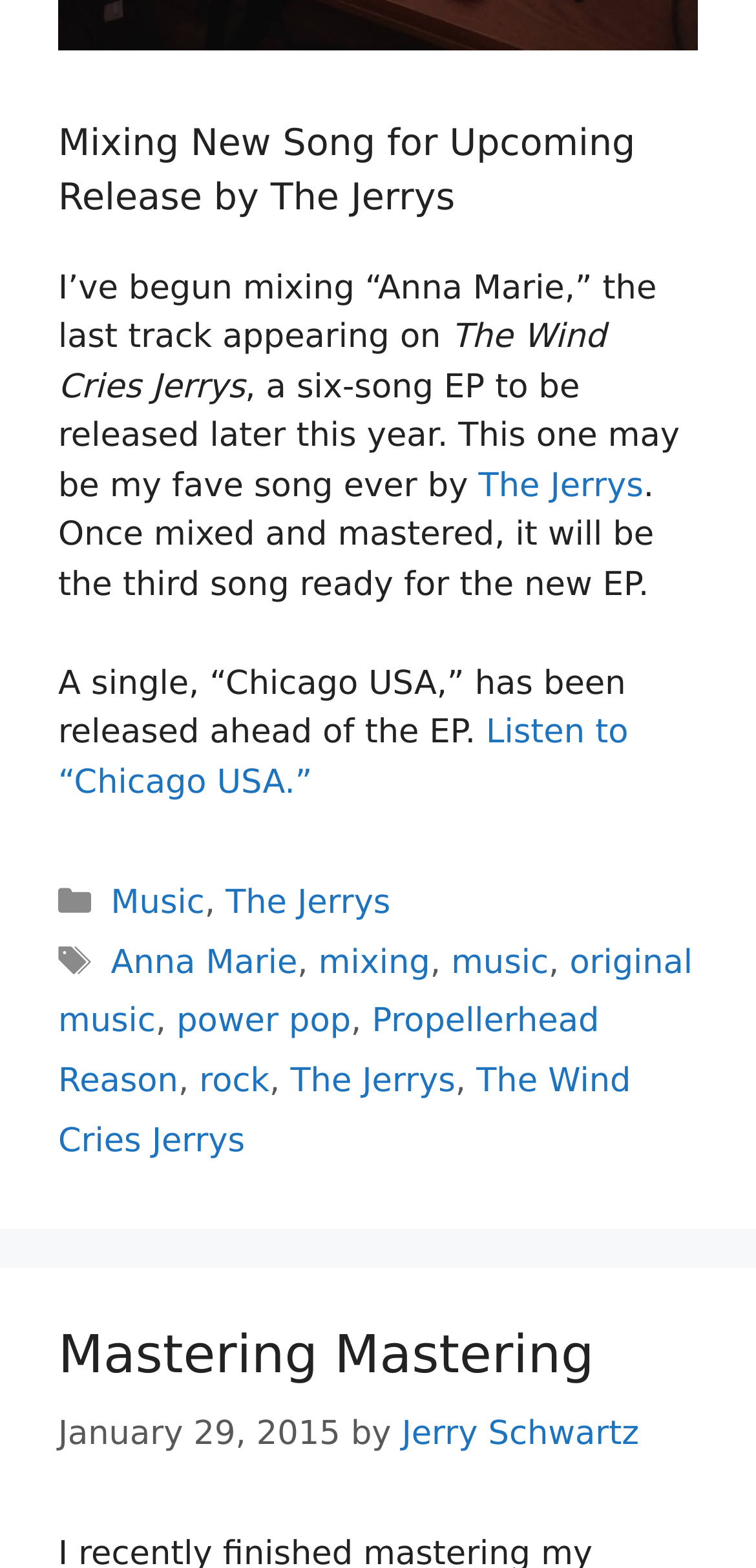Find the bounding box coordinates for the element that must be clicked to complete the instruction: "Explore the tags related to the post". The coordinates should be four float numbers between 0 and 1, indicated as [left, top, right, bottom].

[0.144, 0.597, 0.241, 0.622]